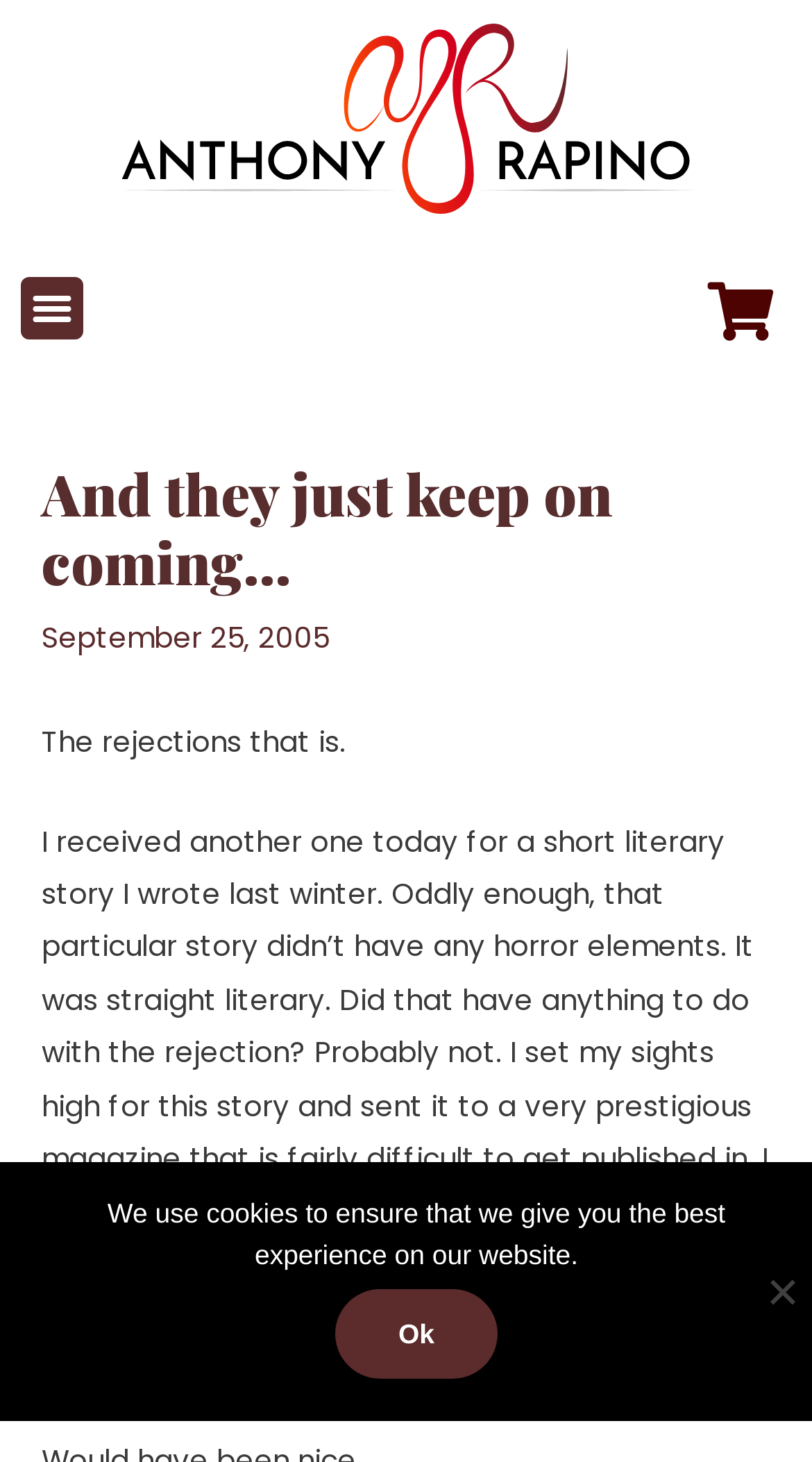What is the date of the blog post?
Craft a detailed and extensive response to the question.

The date of the blog post can be found in the static text element below the heading, which says 'September 25, 2005'. This date is likely the publication date of the blog post.